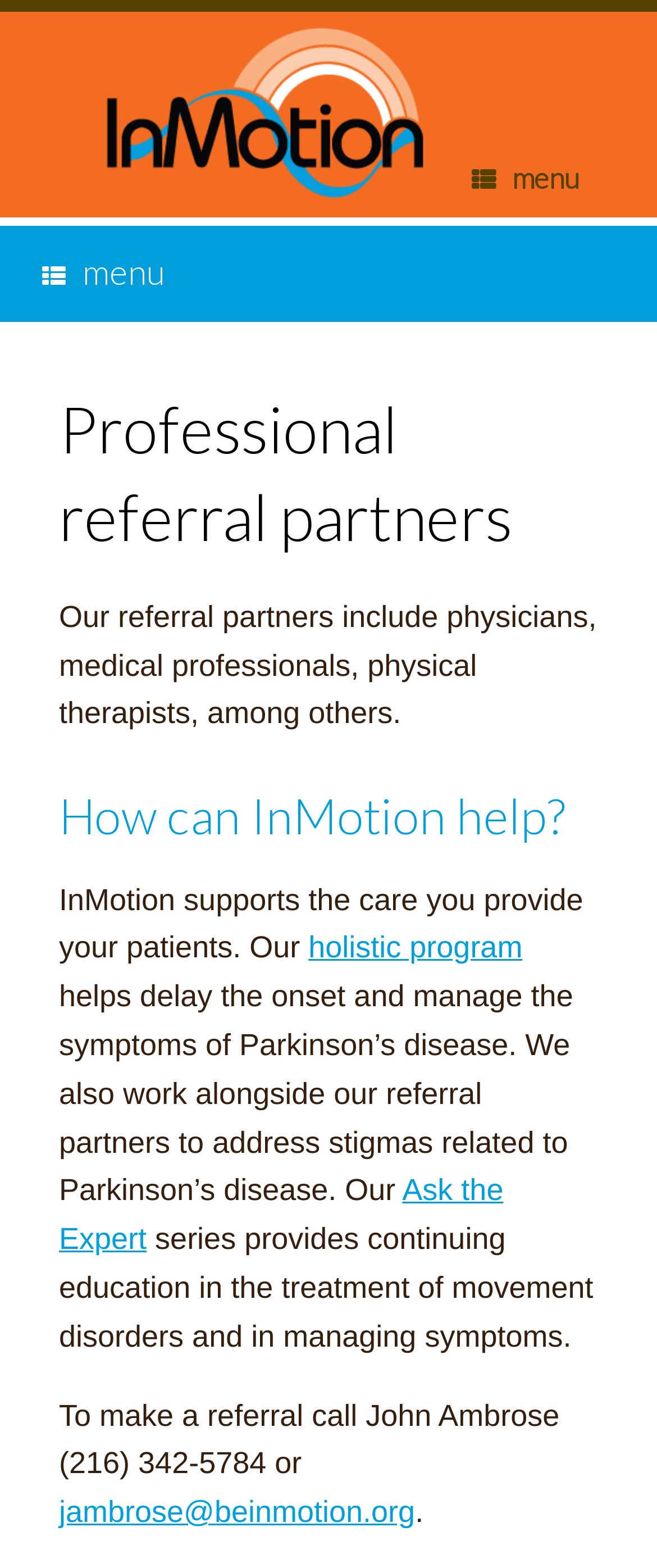From the webpage screenshot, identify the region described by jambrose@beinmotion.org. Provide the bounding box coordinates as (top-left x, top-left y, bottom-right x, bottom-right y), with each value being a floating point number between 0 and 1.

[0.09, 0.954, 0.632, 0.975]